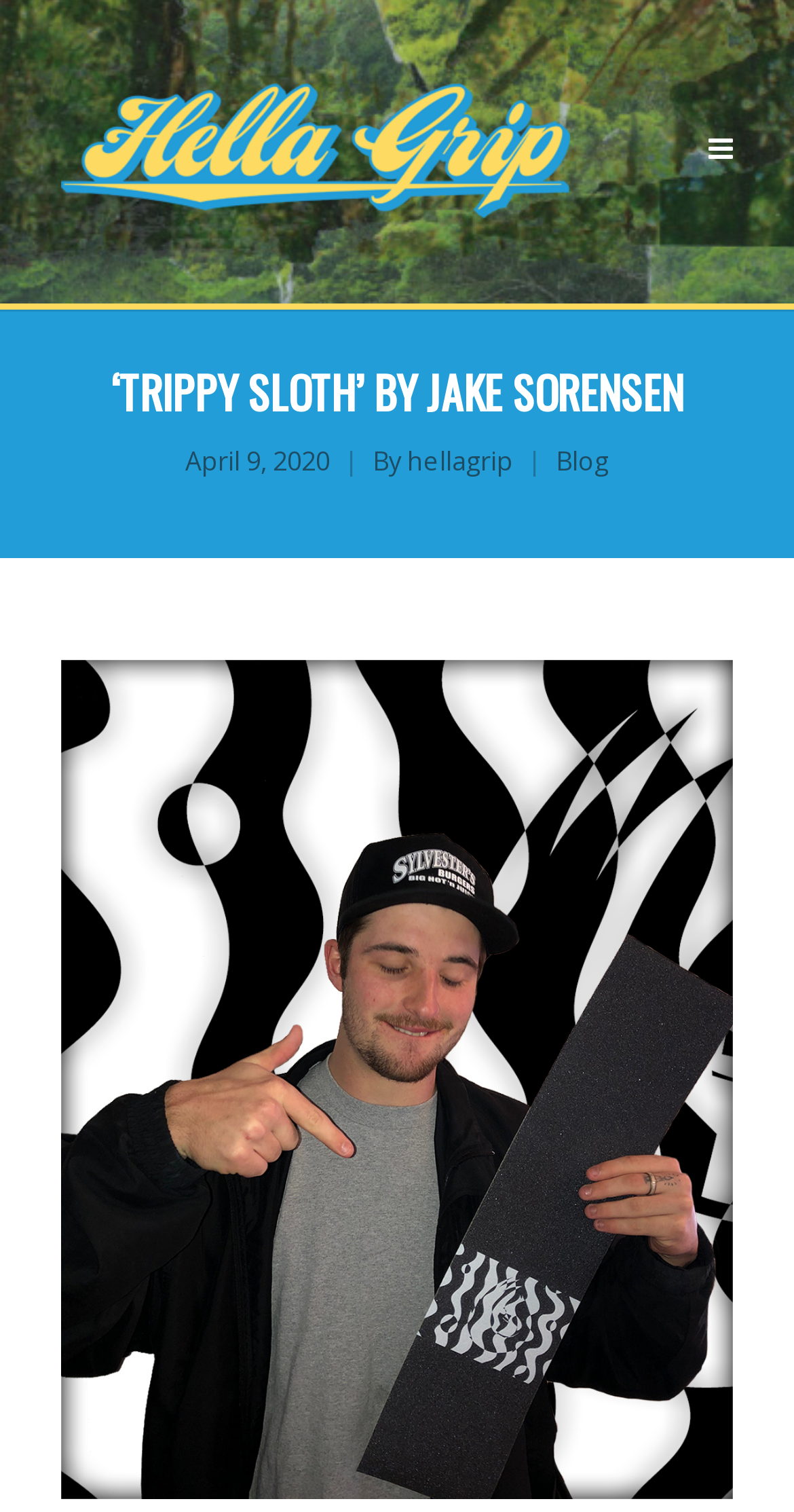Identify the bounding box of the UI element described as follows: "Blog". Provide the coordinates as four float numbers in the range of 0 to 1 [left, top, right, bottom].

[0.7, 0.294, 0.767, 0.315]